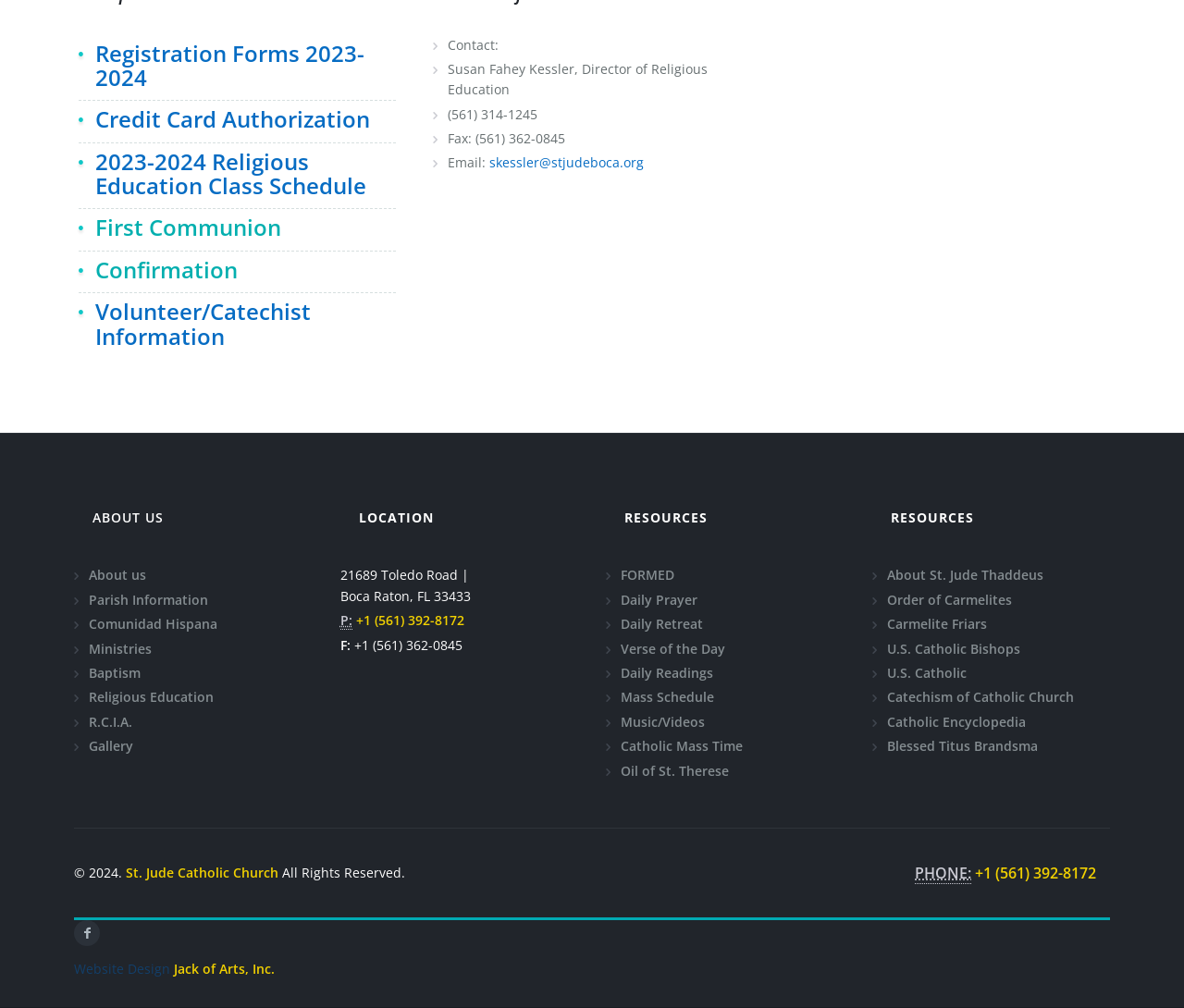What is the phone number of St. Jude Catholic Church?
Please provide a single word or phrase based on the screenshot.

+1 (561) 392-8172